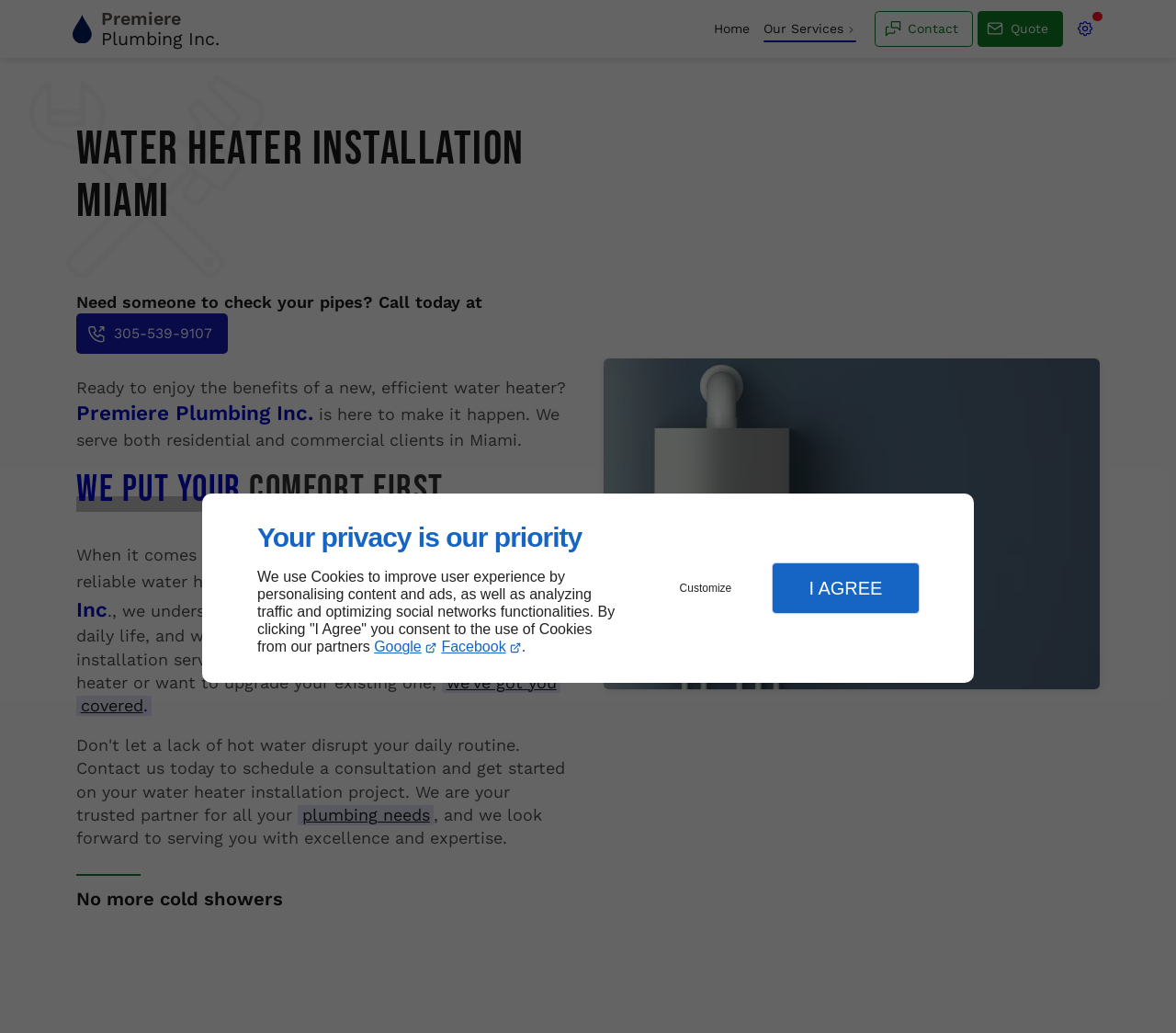Create a detailed description of the webpage's content and layout.

The webpage is about Premiere Plumbing Inc., a company that provides water heater installation services in Miami. At the top left corner, there is a logo of Premiere Plumbing Inc. with a link to the company's information. Below the logo, there are several navigation links, including "Home", "Our Services", "Fixtures", "Water Heaters", "Emergencies / Leaks", "Repairs & Stoppage", and "Sewer Camera / Leak Detections".

On the top right corner, there is a dialog box with a message about the use of cookies and a button to customize or agree to the terms. Below this dialog box, there are three buttons: "Contact", "Quote", and "Settings".

The main content of the webpage is divided into several sections. The first section has a heading "Water Heater Installation Miami" and a brief introduction to the company's services. There is a call-to-action to contact the company at a provided phone number.

The second section has a heading "We Put Your Comfort First" and explains the importance of having a reliable water heater. The text describes the company's understanding of the importance of hot water in daily life and its commitment to providing top-notch water heater installation services in Miami.

Below this section, there is a blockquote with a message "No more cold showers". On the right side of the webpage, there is a large image related to water heater installation.

Throughout the webpage, there are several links to other pages or services, including a link to Google and Facebook. The overall layout of the webpage is clean and easy to navigate, with clear headings and concise text.